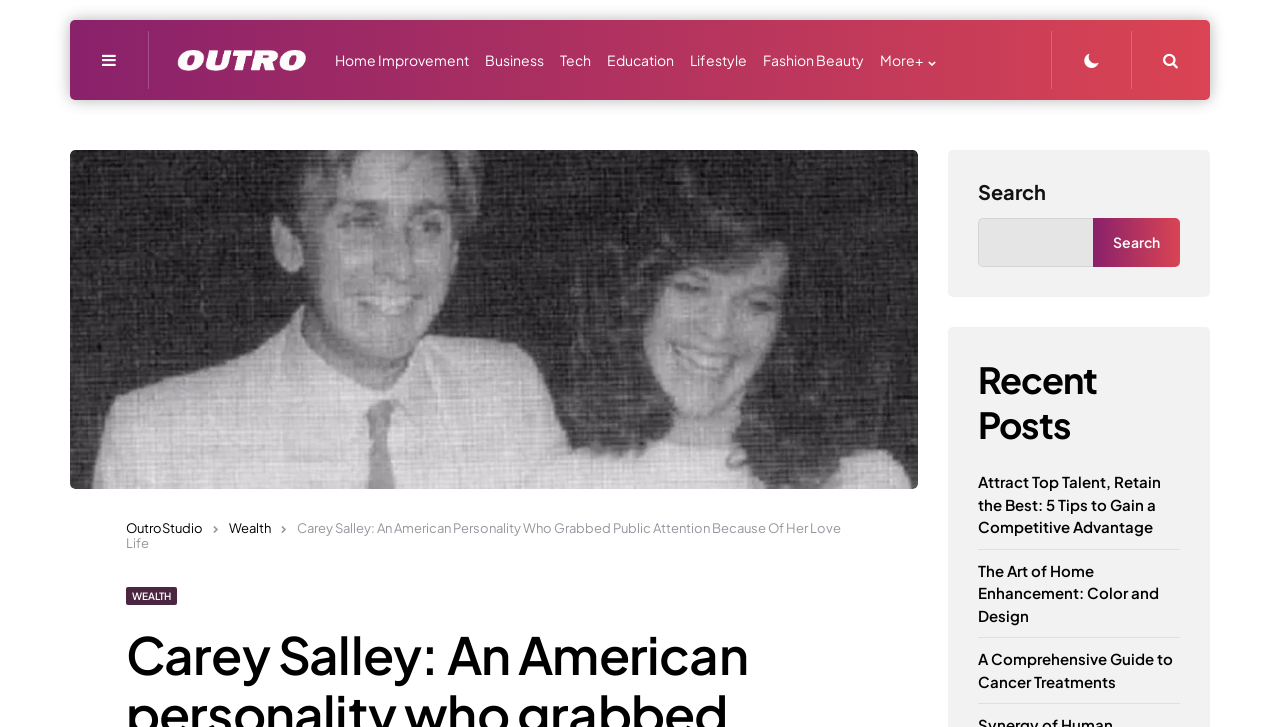Using the webpage screenshot and the element description parent_node: Search name="s", determine the bounding box coordinates. Specify the coordinates in the format (top-left x, top-left y, bottom-right x, bottom-right y) with values ranging from 0 to 1.

[0.764, 0.3, 0.854, 0.368]